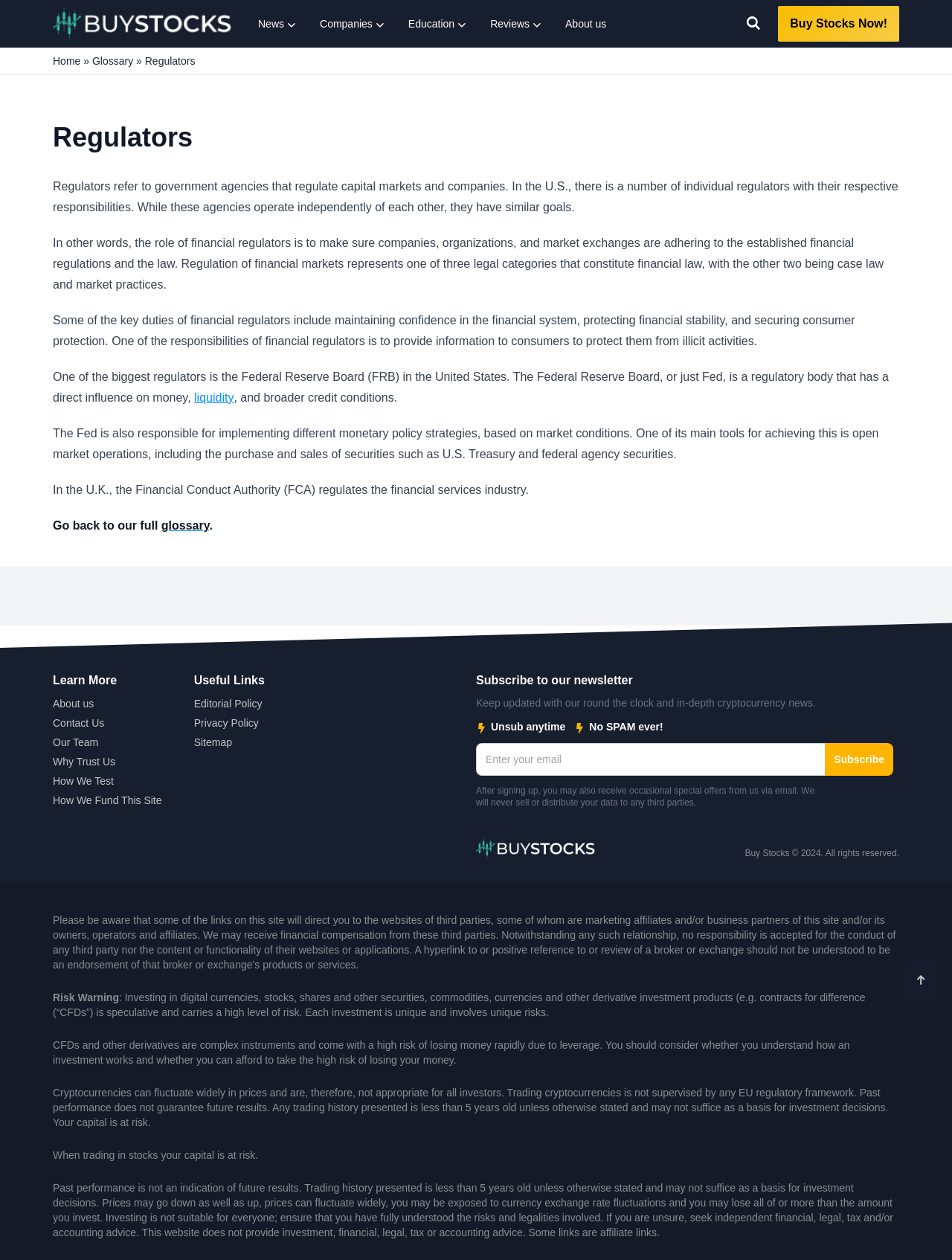Review the image closely and give a comprehensive answer to the question: What is the role of financial regulators?

According to the webpage, financial regulators have several key duties, including maintaining confidence in the financial system, protecting financial stability, and securing consumer protection. This is mentioned in the paragraph that starts with 'Some of the key duties of financial regulators include...'.